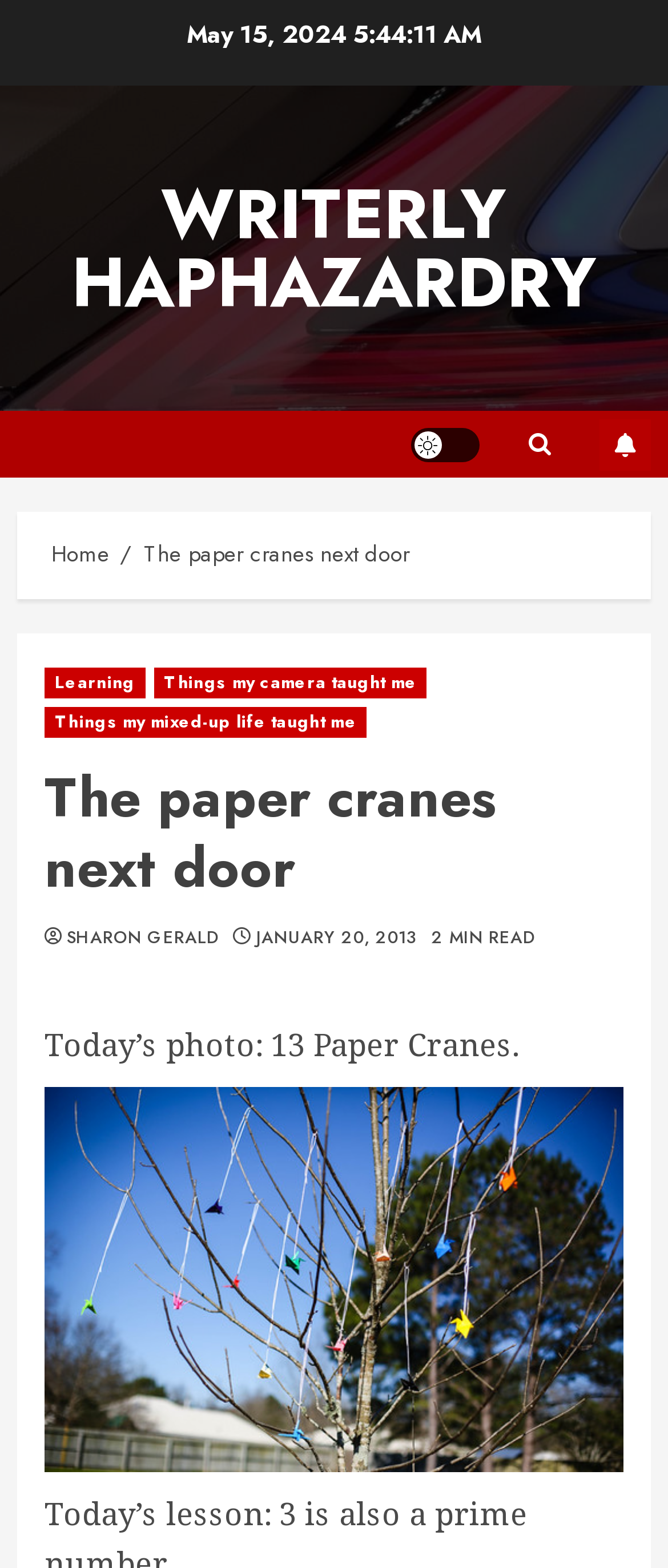What is the date of the latest article?
Respond to the question with a single word or phrase according to the image.

May 15, 2024